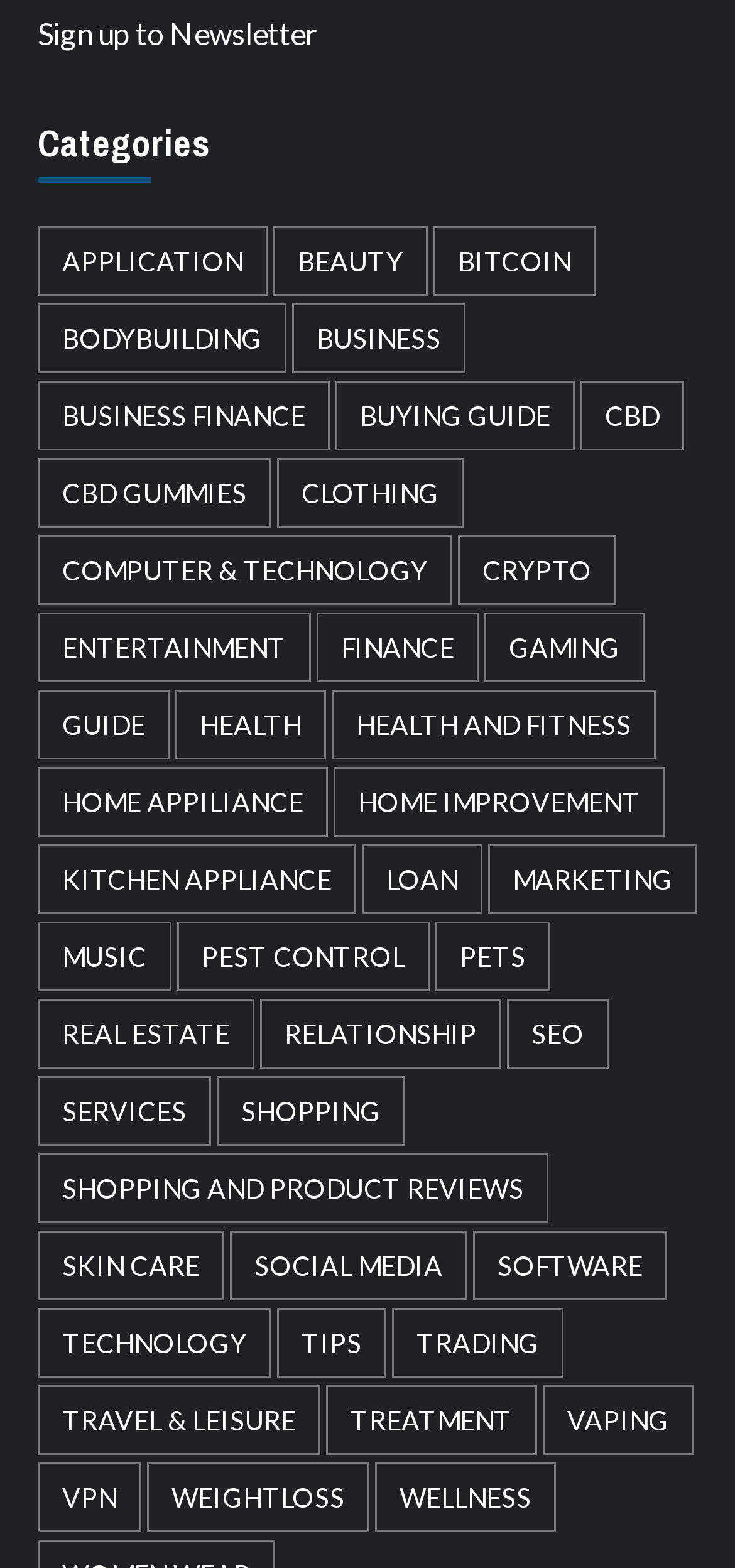Respond to the following query with just one word or a short phrase: 
What is the second category from the top?

Application